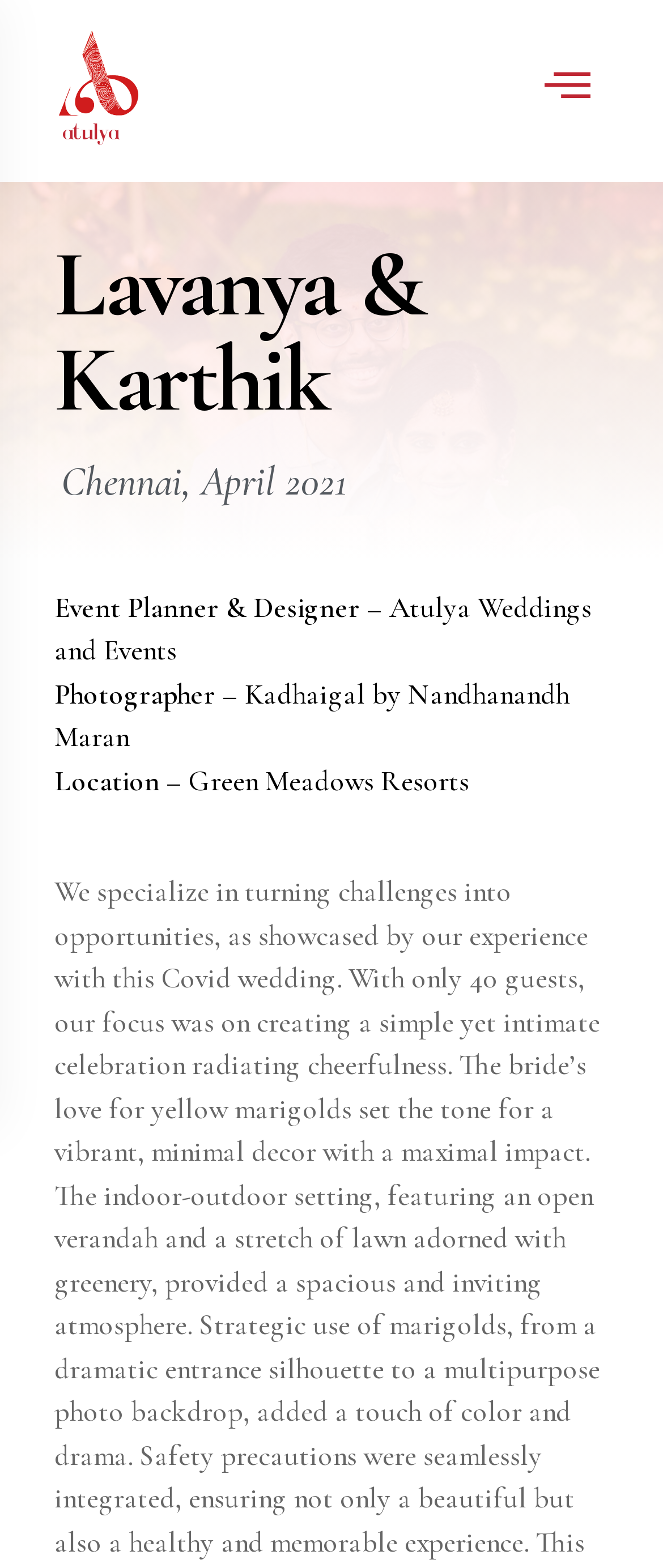Describe all the visual and textual components of the webpage comprehensively.

The webpage appears to be a wedding event page, specifically for Lavanya and Karthik's event in Chennai, April 2021. At the top left, there is a logo figure with an image and a figcaption containing the text "atulya". 

On the top right, there is a hamburger-icon button. Below the logo, there is a heading that reads "Lavanya & Karthik" in a prominent font size. 

Underneath the heading, there are several lines of text. The first line reads "Chennai, April 2021". The following lines describe the event planner and designer, photographer, and location, respectively. The text is arranged in a vertical column, with each line building on the previous one to provide more information about the event. 

The event planner and designer is listed as "Atulya Weddings and Events", the photographer is "Kadhaigal by Nandhanandh Maran", and the location is "Green Meadows Resorts". Overall, the webpage appears to be a simple and elegant design, with a focus on providing essential information about the event.